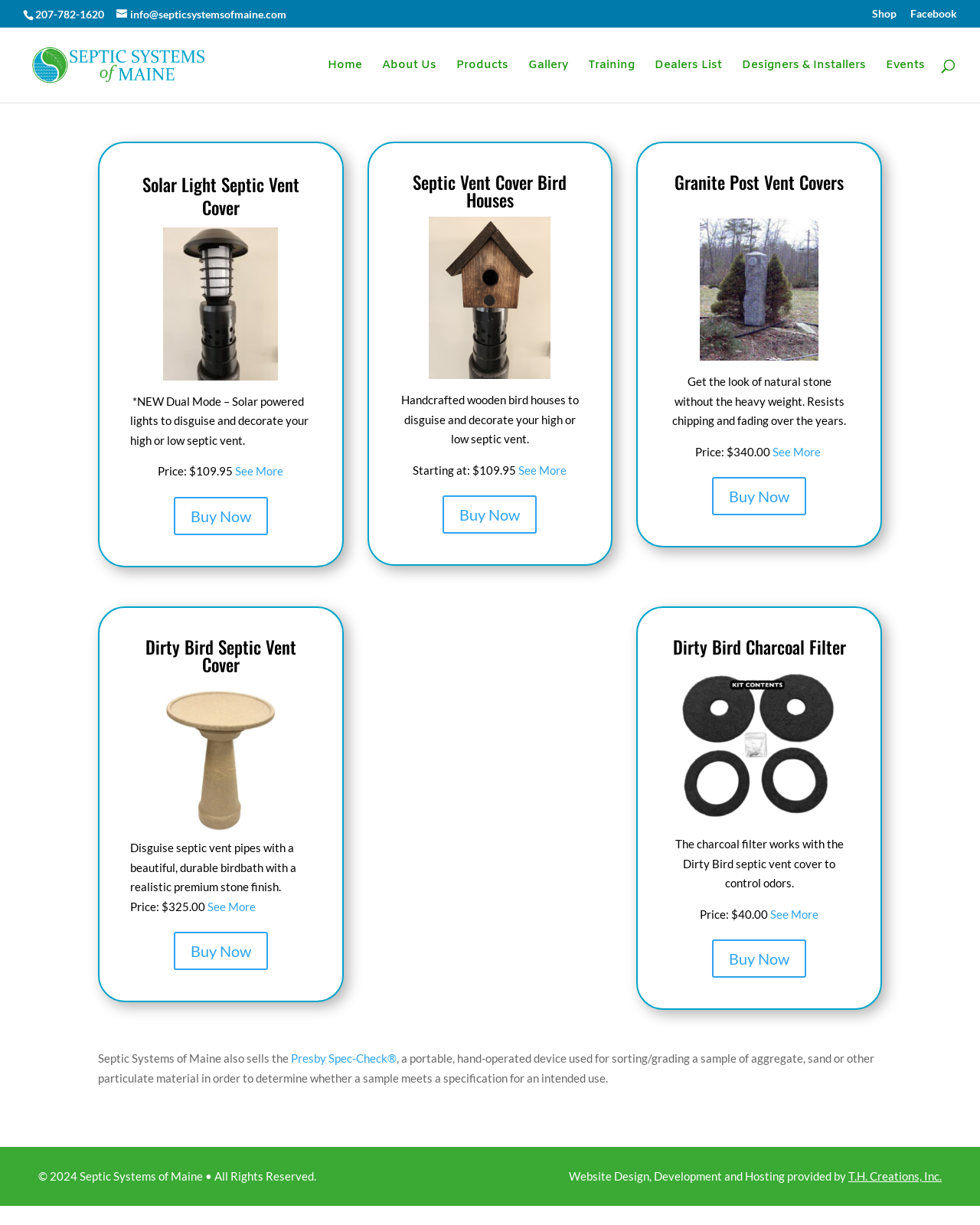Determine the bounding box coordinates (top-left x, top-left y, bottom-right x, bottom-right y) of the UI element described in the following text: See More

[0.788, 0.363, 0.84, 0.374]